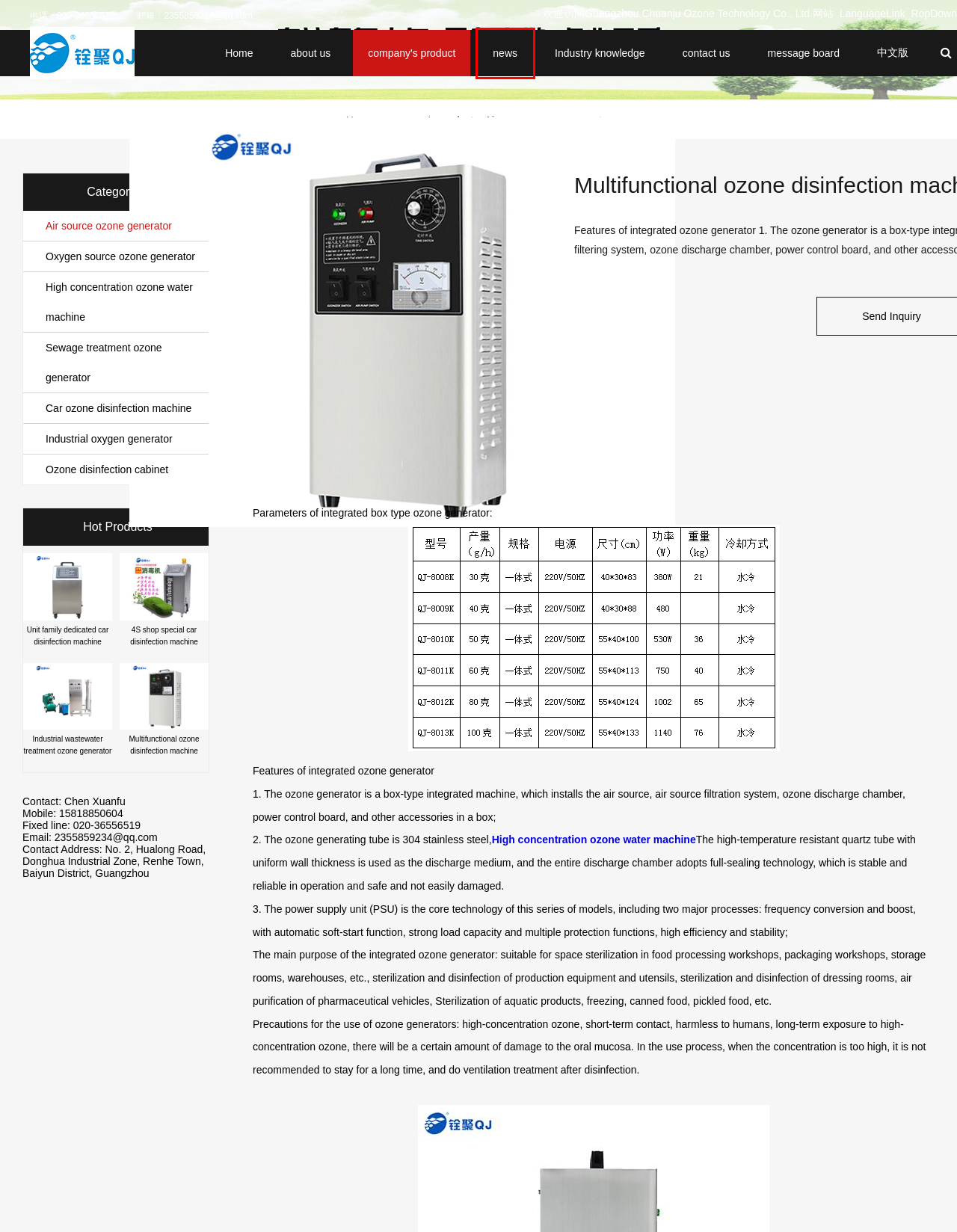Using the screenshot of a webpage with a red bounding box, pick the webpage description that most accurately represents the new webpage after the element inside the red box is clicked. Here are the candidates:
A. Car ozone disinfection machine-Guangzhou Quanju Ozone Technology Co., Ltd.
B. News-Guangzhou Chuanju Ozone Technology Co., Ltd.
C. About us-Guangzhou Chuanju Ozone Technology Co., Ltd.
D. Oxygen source ozone generator-Guangzhou Chuanju Ozone Technology Co., Ltd.
E. Ozone disinfection cabinet-Guangzhou Quanju Ozone Technology Co., Ltd.
F. 小型臭氧消毒机-汽车大型臭氧消毒机-移动式臭氧发生器-广州铨聚
G. Industrial oxygen generator-Guangzhou Chuanju Ozone Technology Co., Ltd.
H. Contact us-Guangzhou Quanju Ozone Technology Co., Ltd.

B